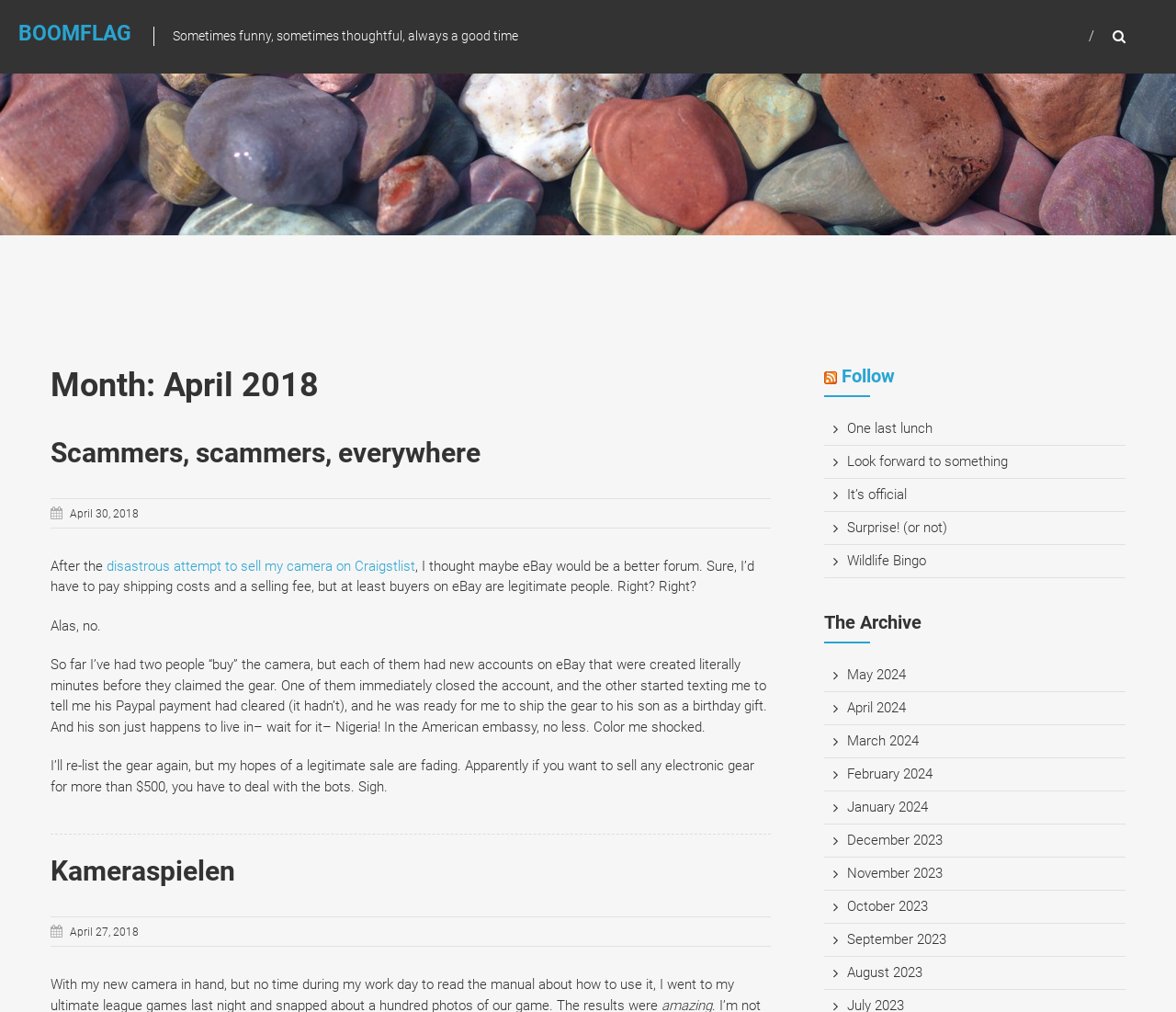Highlight the bounding box coordinates of the element that should be clicked to carry out the following instruction: "Click on the 'Kameraspielen' link". The coordinates must be given as four float numbers ranging from 0 to 1, i.e., [left, top, right, bottom].

[0.043, 0.845, 0.2, 0.877]